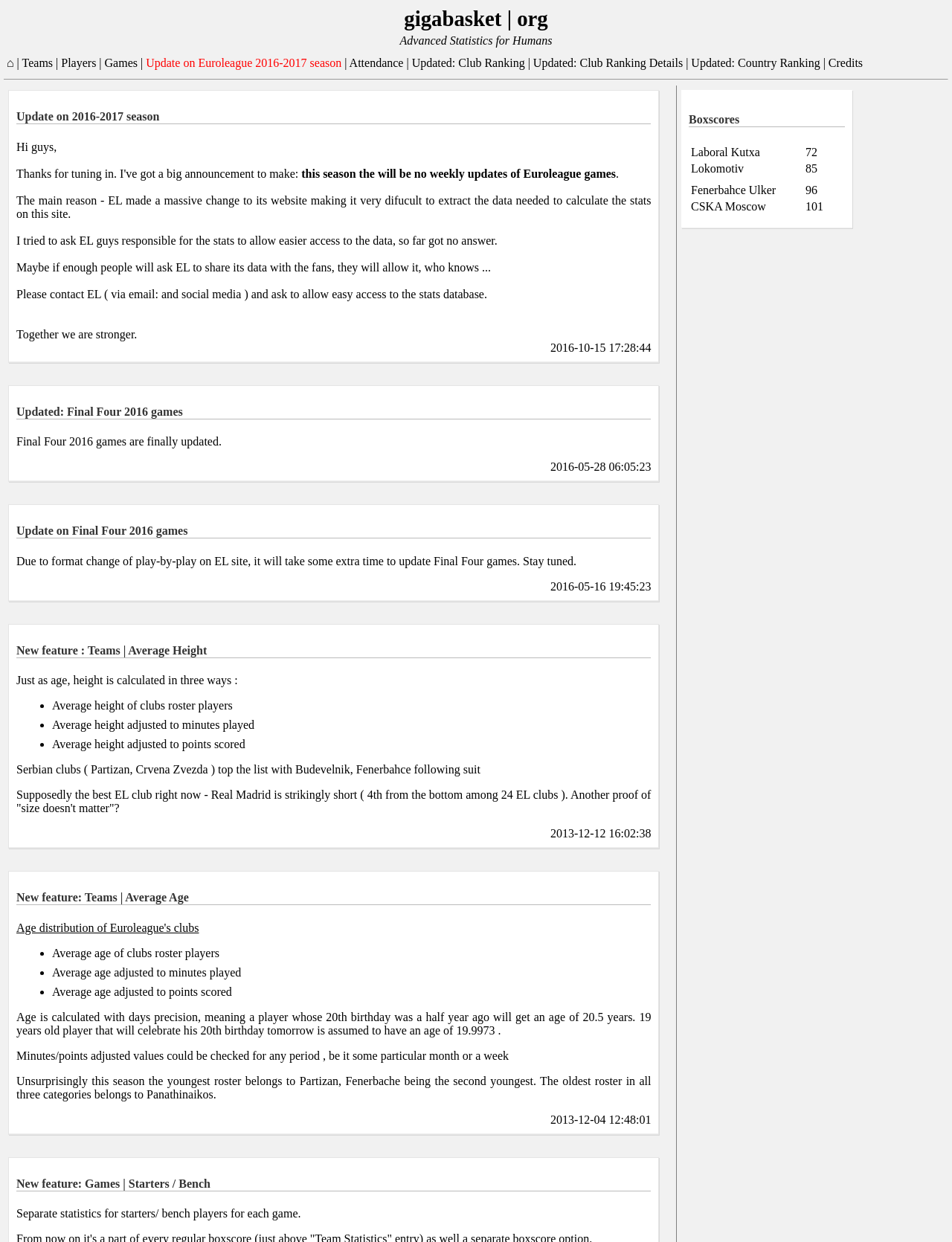Offer a detailed explanation of the webpage layout and contents.

The webpage is about basketball statistics, with a focus on advanced statistics for humans. At the top, there is a title "Advanced Statistics for Humans" and a navigation menu with links to "Teams", "Players", "Games", and other categories. Below the navigation menu, there is a horizontal separator line.

The main content of the webpage is divided into several sections, each with a heading. The first section is about an update on the 2016-2017 season, where the author explains that there will be no weekly updates of Euroleague games due to changes on the Euroleague website. The author asks readers to contact Euroleague to request easier access to the stats database.

The next section is about updated rankings, including Club Ranking and Country Ranking. Following this, there are several sections about new features on the website, including "Teams | Average Height", "Teams | Average Age", and "Games | Starters / Bench". Each of these sections explains how the statistics are calculated and provides some insights into the data.

At the bottom of the webpage, there is a table with box scores for several games, including teams and scores. The table has multiple rows, each representing a game, and columns for the teams and scores.

Throughout the webpage, there are several links to other pages on the website, including links to team and player statistics, as well as links to specific games and updates.